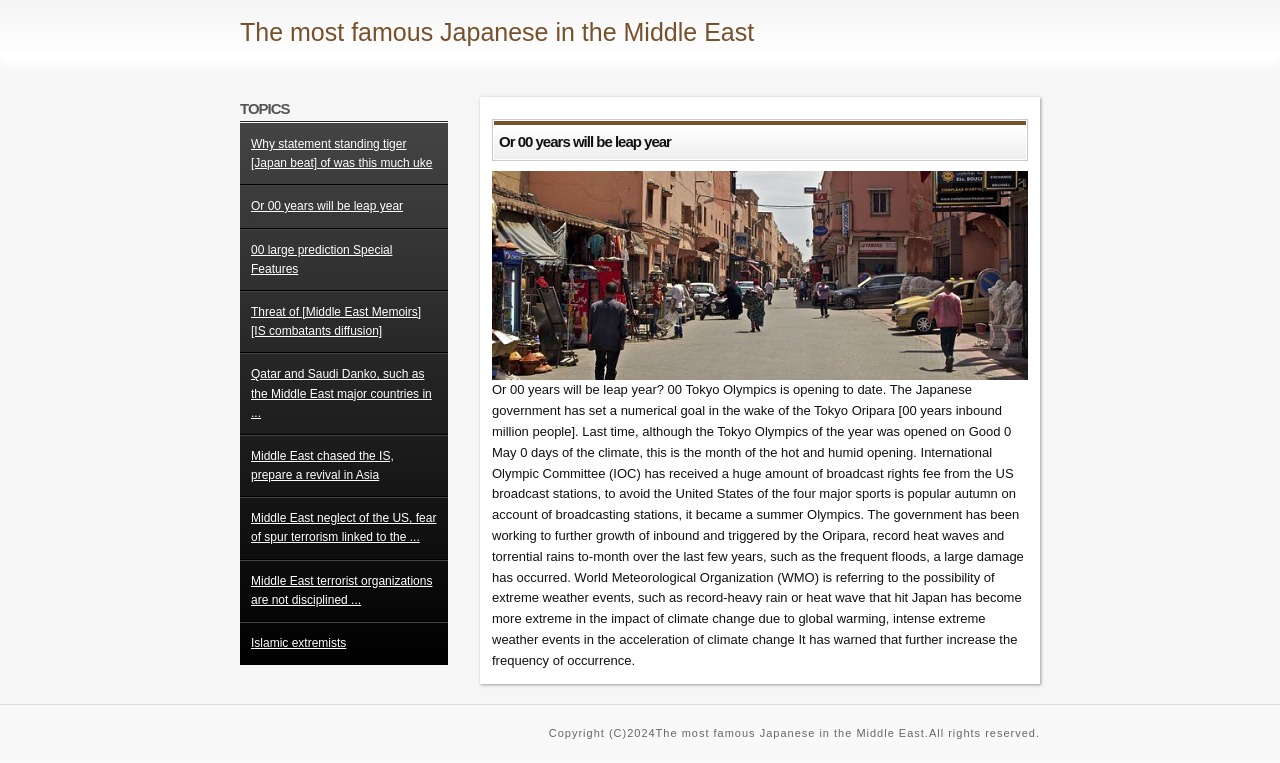Identify the bounding box coordinates for the region of the element that should be clicked to carry out the instruction: "Learn about the Automatic Ridge Cap Roll Forming Machine". The bounding box coordinates should be four float numbers between 0 and 1, i.e., [left, top, right, bottom].

None